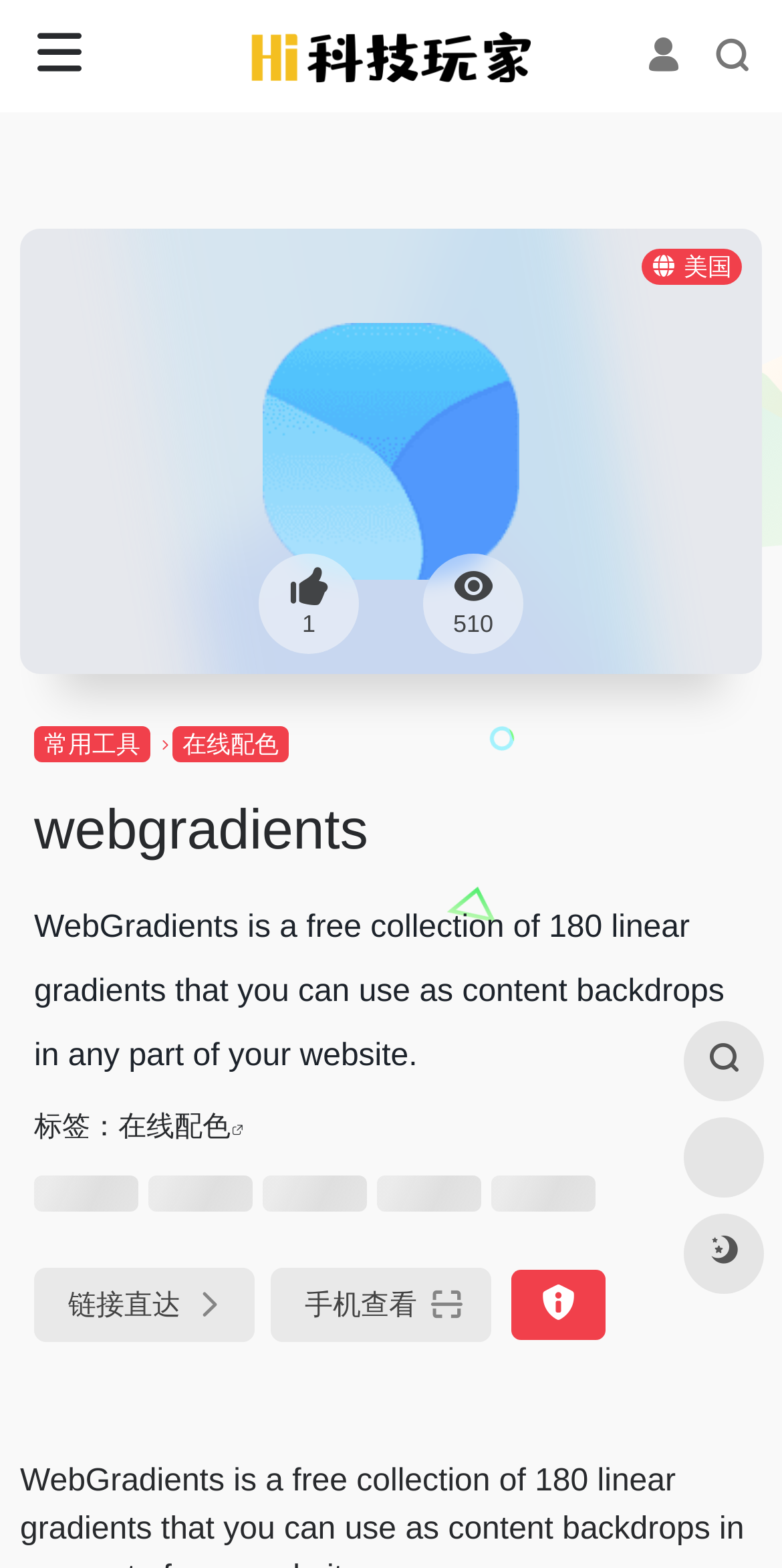What is the language of the website?
Using the image provided, answer with just one word or phrase.

Chinese